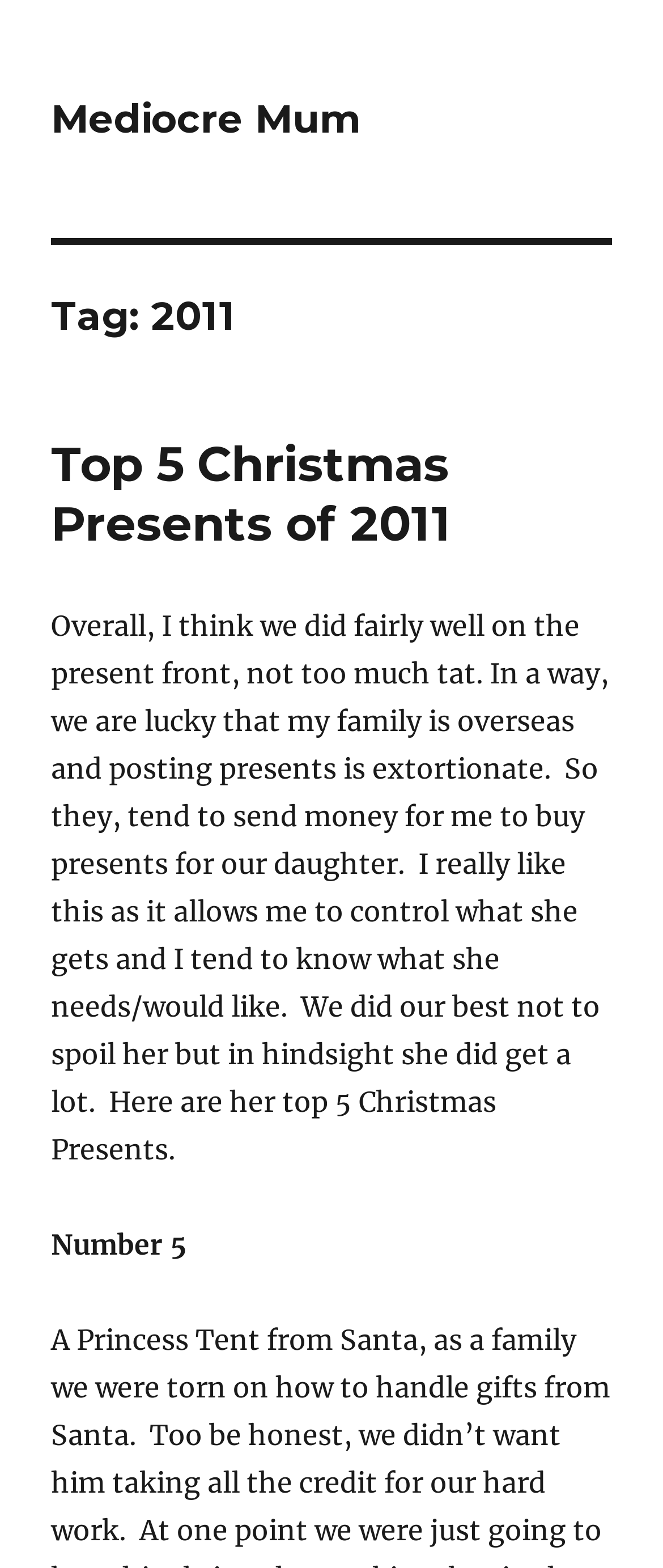Given the element description Mediocre Mum, predict the bounding box coordinates for the UI element in the webpage screenshot. The format should be (top-left x, top-left y, bottom-right x, bottom-right y), and the values should be between 0 and 1.

[0.077, 0.061, 0.544, 0.091]